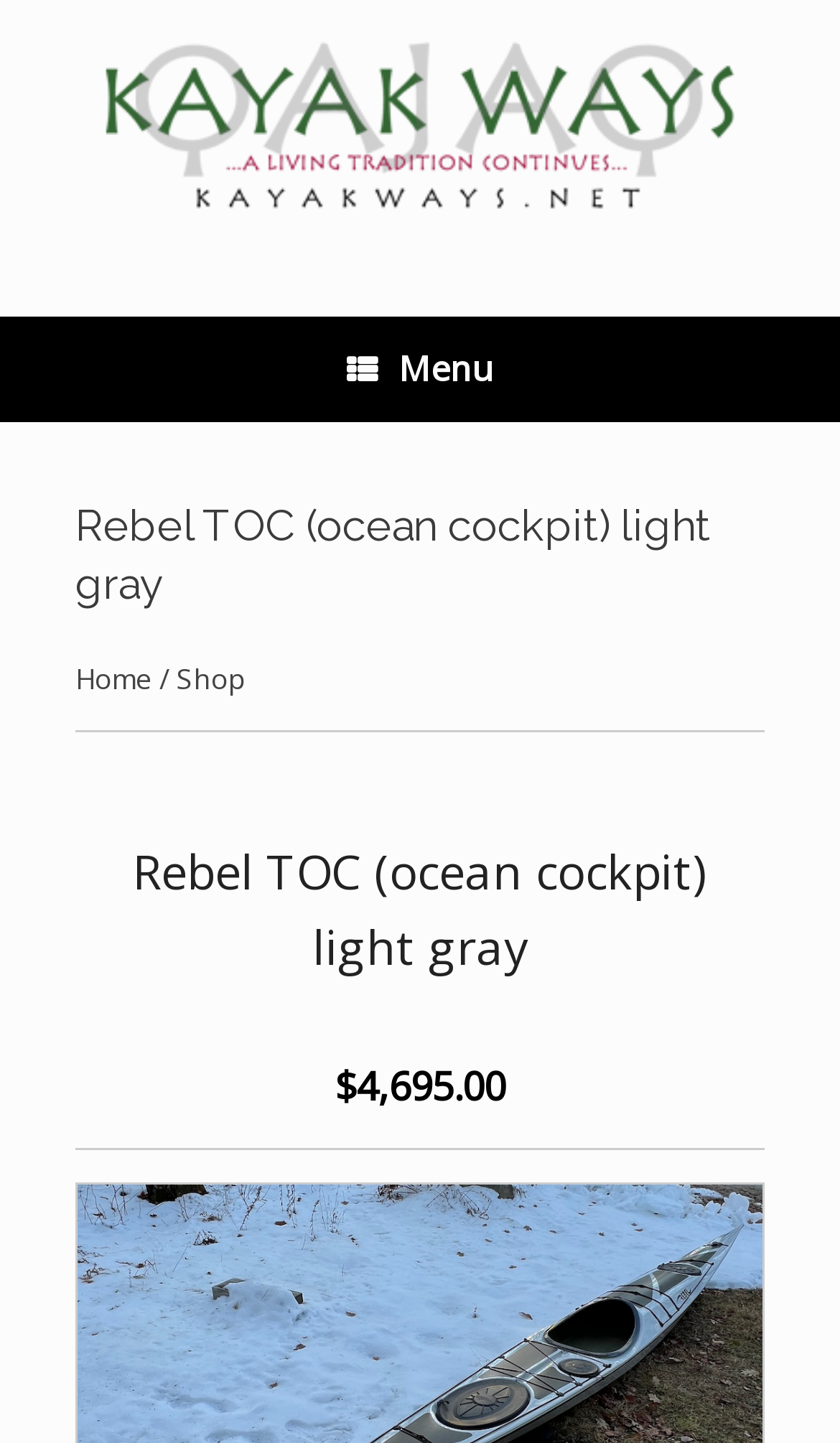What is the product category?
Please look at the screenshot and answer in one word or a short phrase.

Kayak